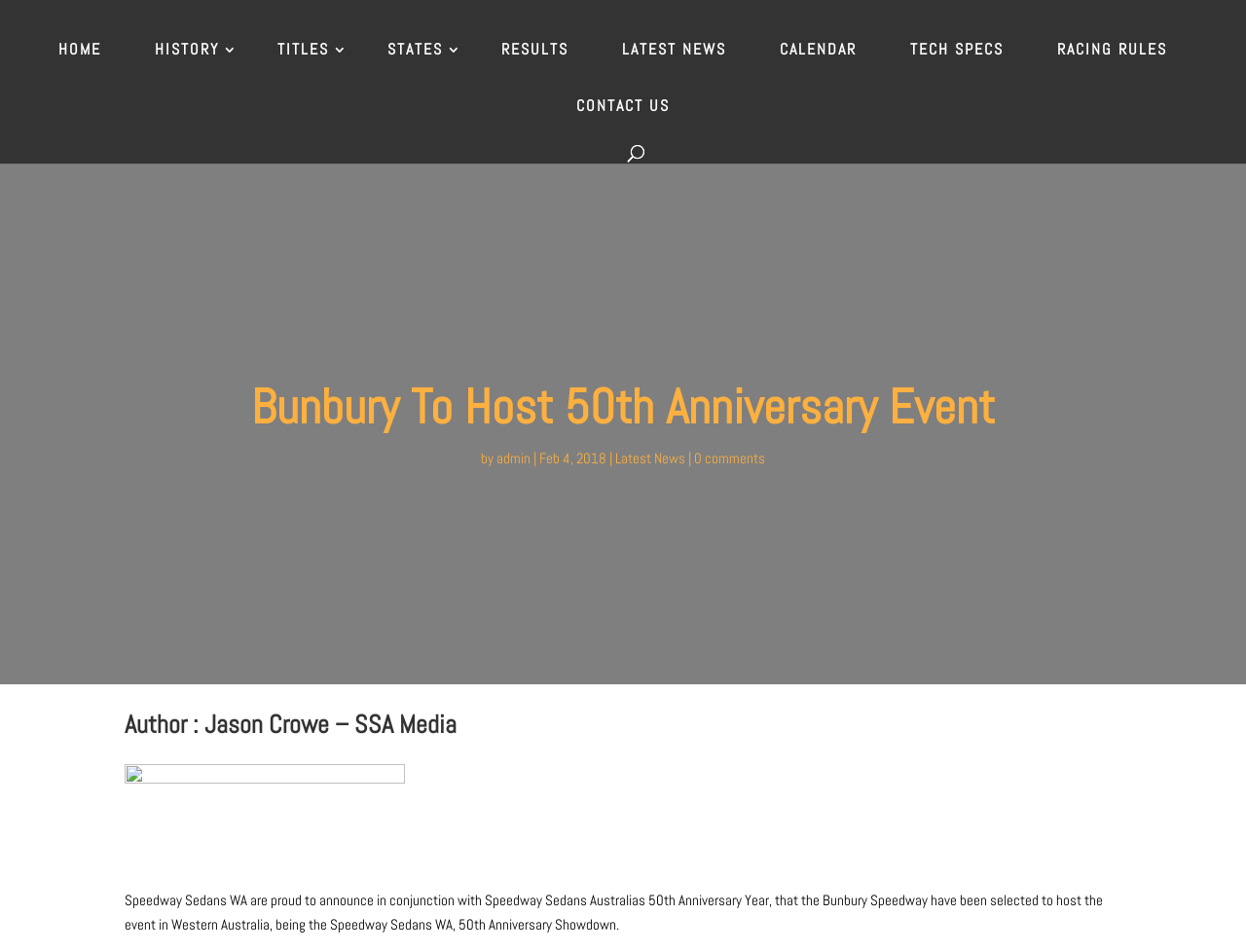Extract the text of the main heading from the webpage.

Bunbury To Host 50th Anniversary Event